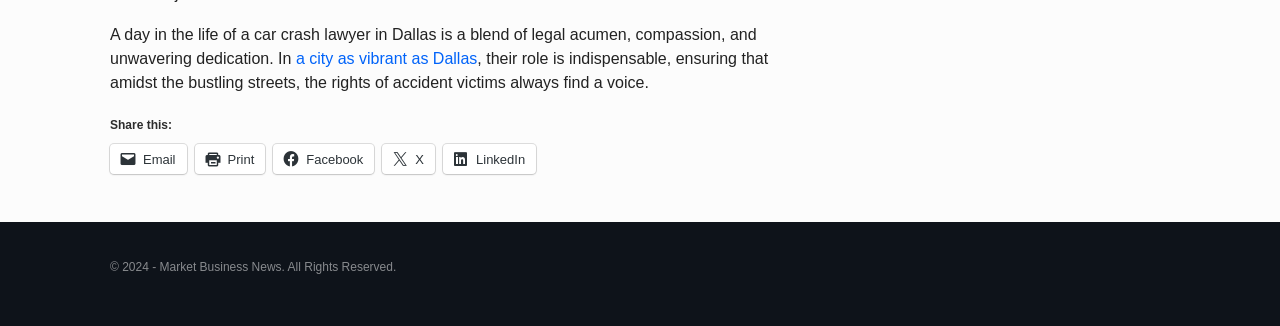Use a single word or phrase to respond to the question:
What is the role of a car crash lawyer in Dallas?

Ensure rights of accident victims